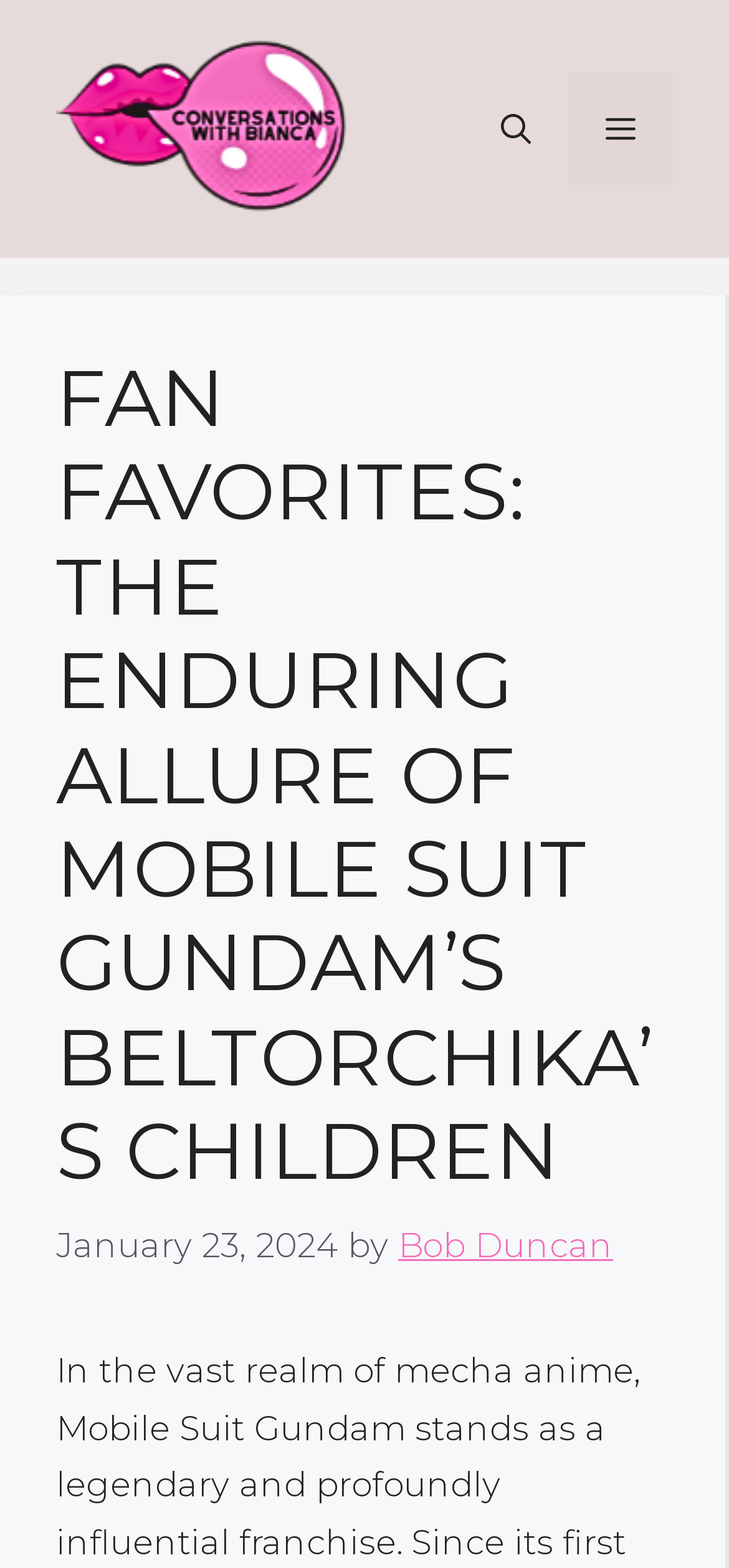Given the description: "Menu", determine the bounding box coordinates of the UI element. The coordinates should be formatted as four float numbers between 0 and 1, [left, top, right, bottom].

[0.779, 0.046, 0.923, 0.118]